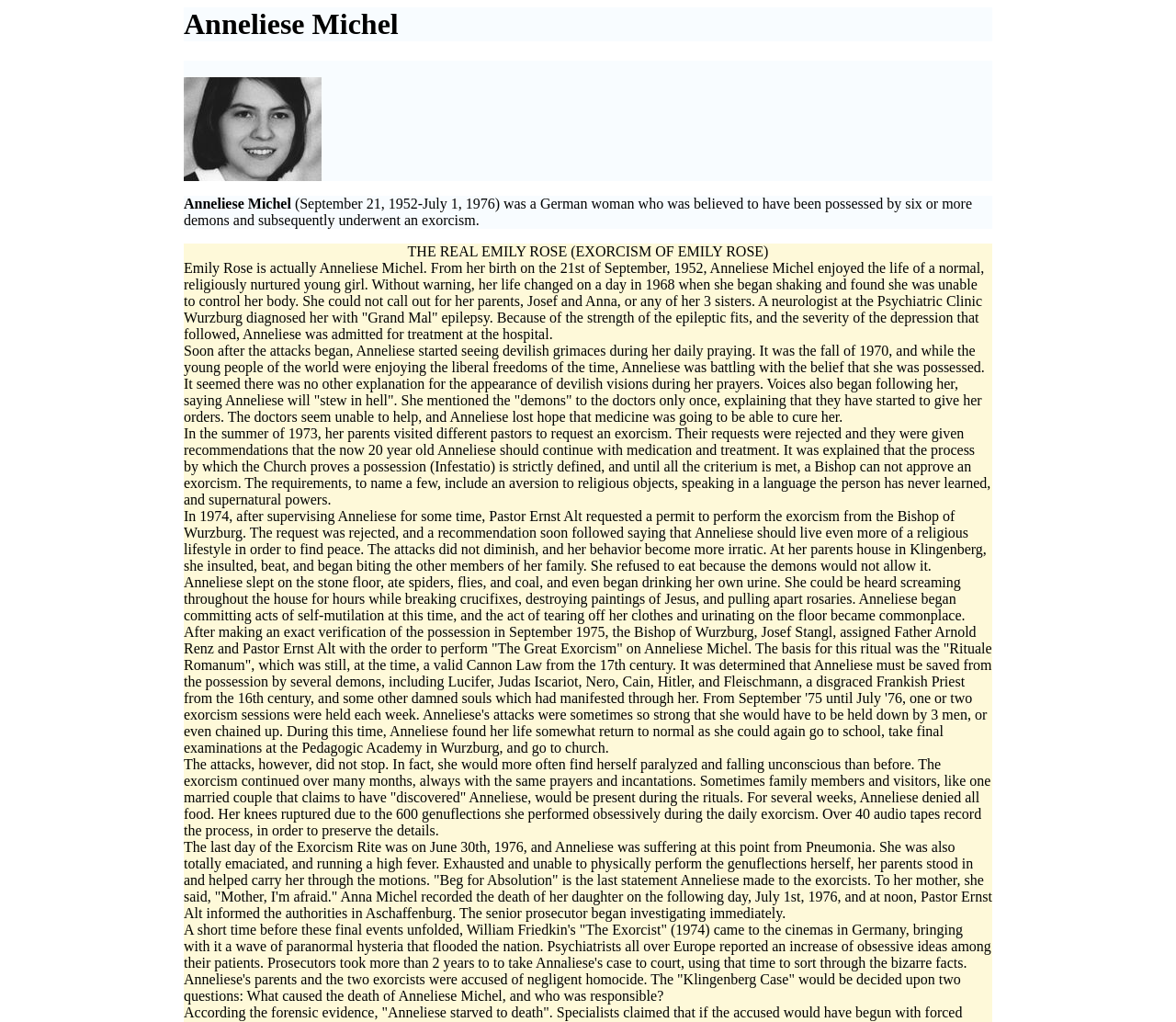Refer to the screenshot and give an in-depth answer to this question: What was the name of the Bishop who assigned Father Arnold Renz and Pastor Ernst Alt to perform the exorcism?

According to the webpage, the Bishop of Wurzburg, Josef Stangl, assigned Father Arnold Renz and Pastor Ernst Alt to perform 'The Great Exorcism' on Anneliese Michel in September 1975.